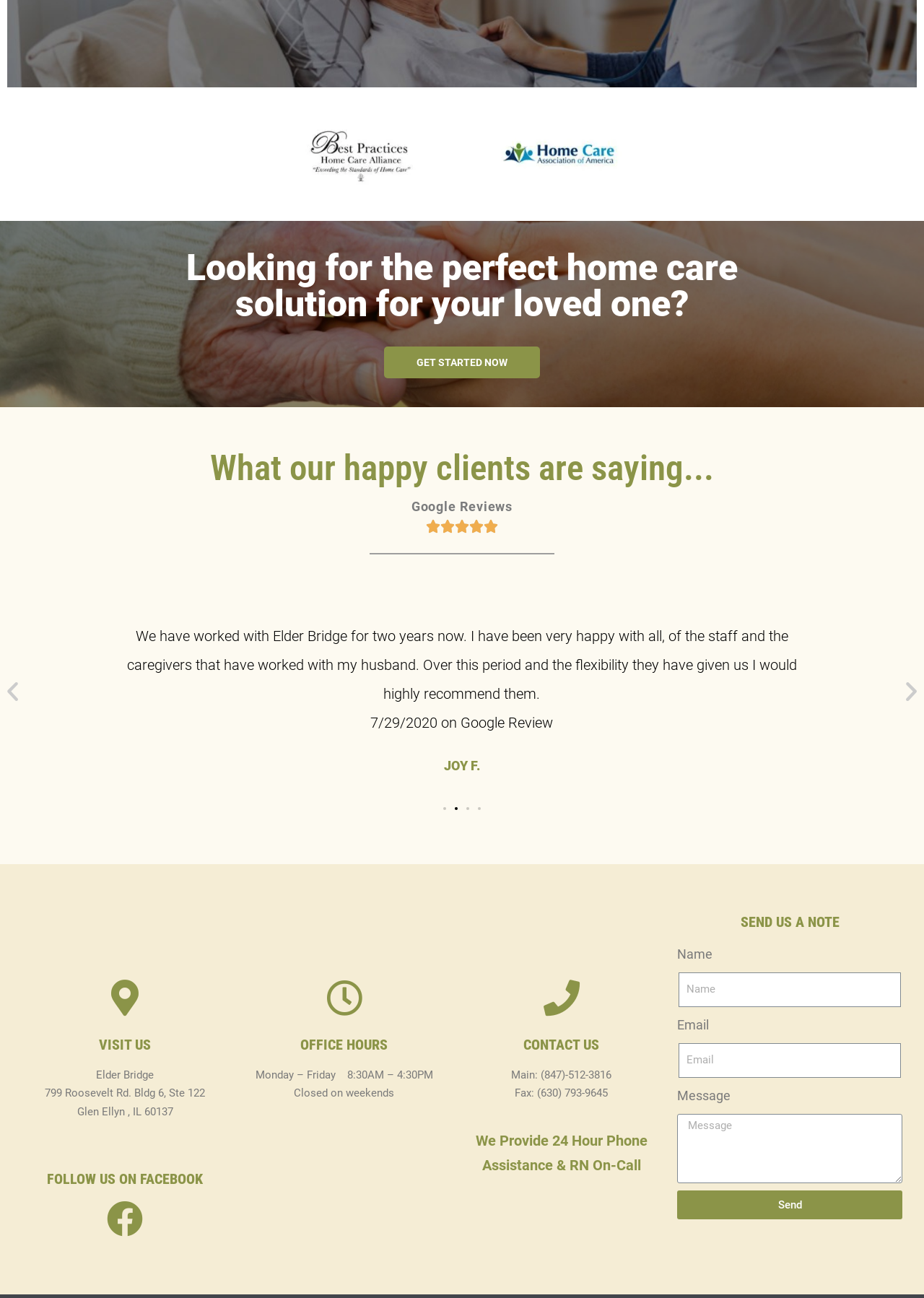Please identify the bounding box coordinates of the area I need to click to accomplish the following instruction: "Play the video".

[0.008, 0.194, 0.045, 0.221]